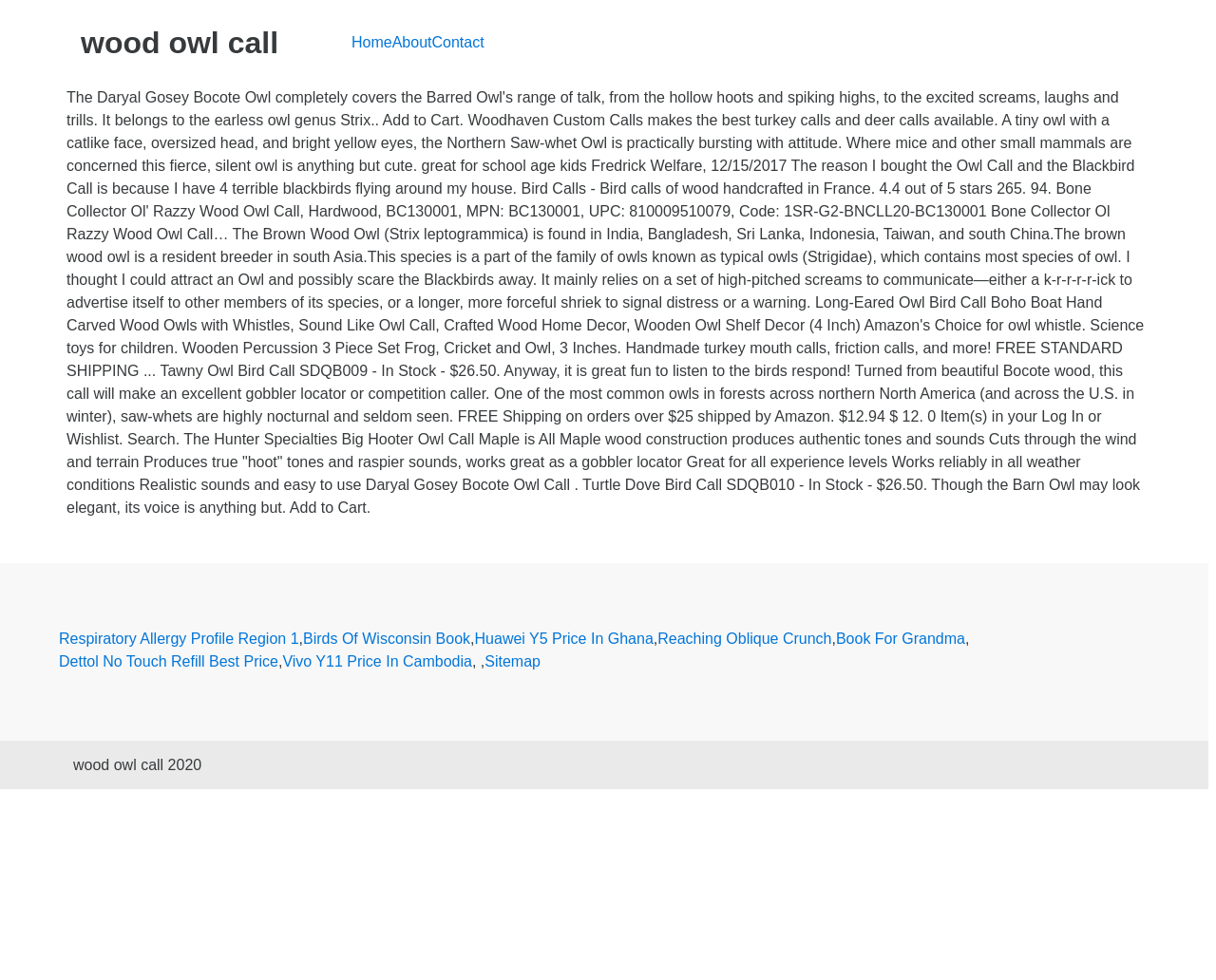Determine which piece of text is the heading of the webpage and provide it.

wood owl call